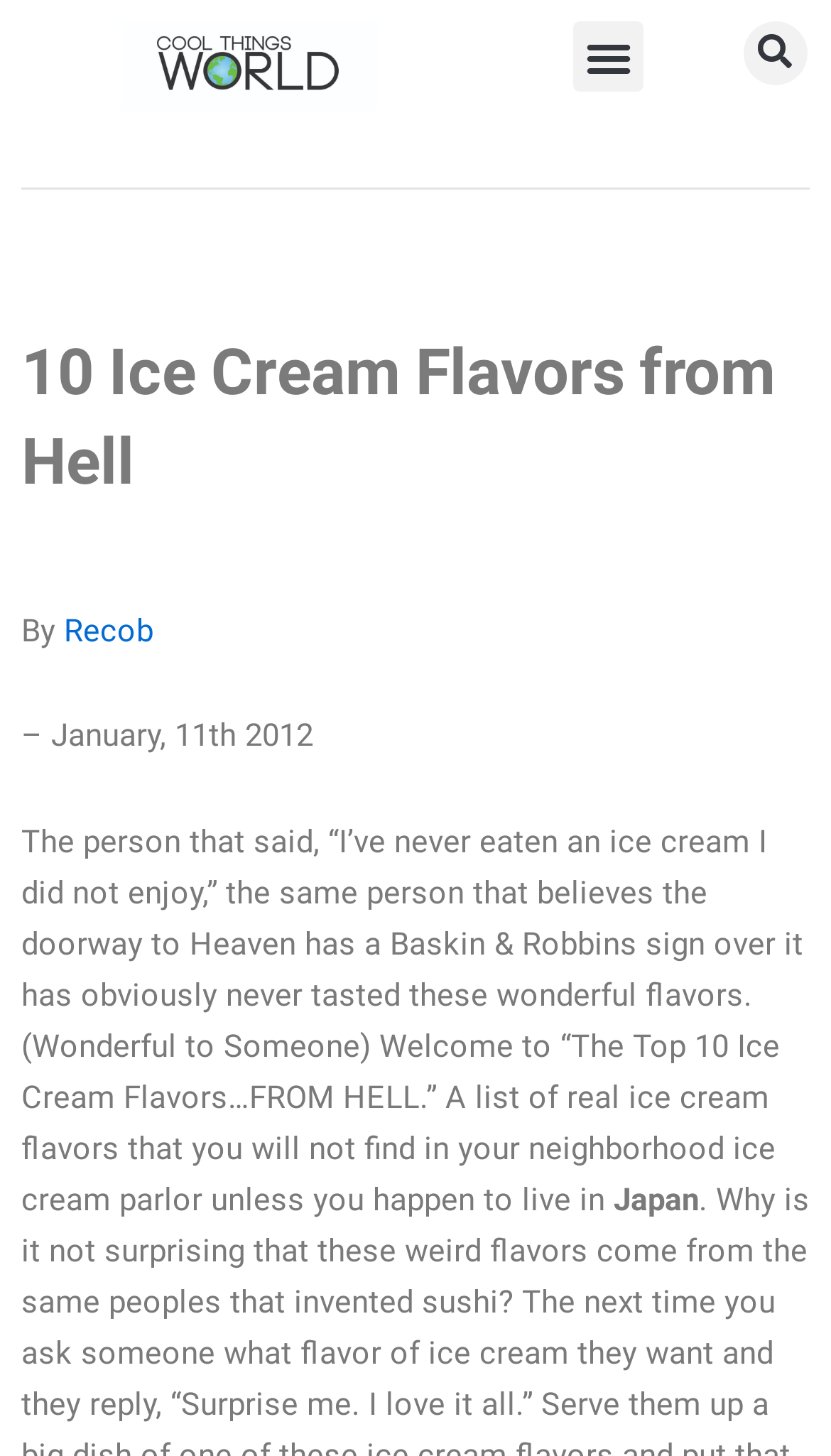Please provide a short answer using a single word or phrase for the question:
What is the tone of the article?

Humorous